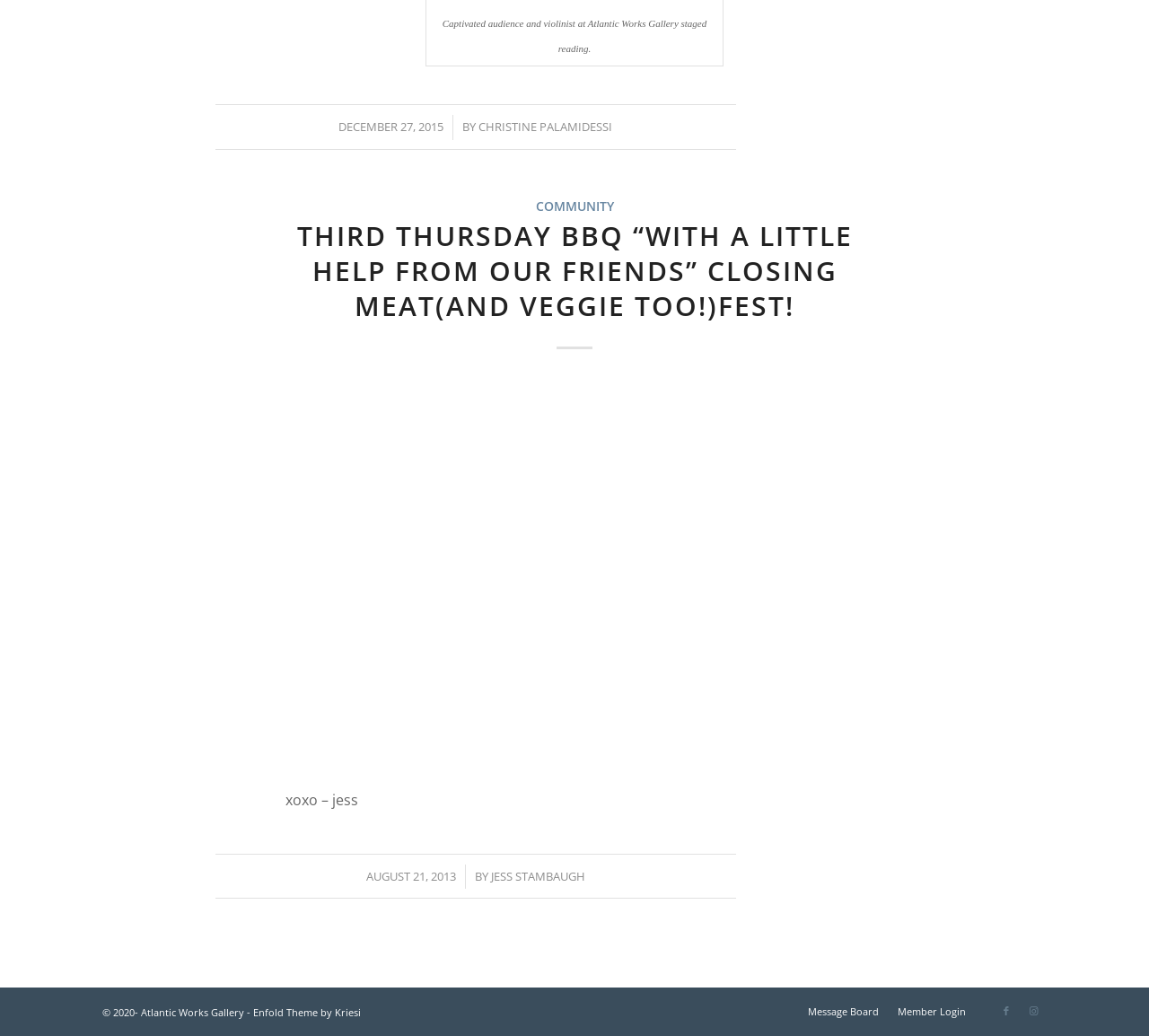Please provide a short answer using a single word or phrase for the question:
What is the name of the gallery?

Atlantic Works Gallery